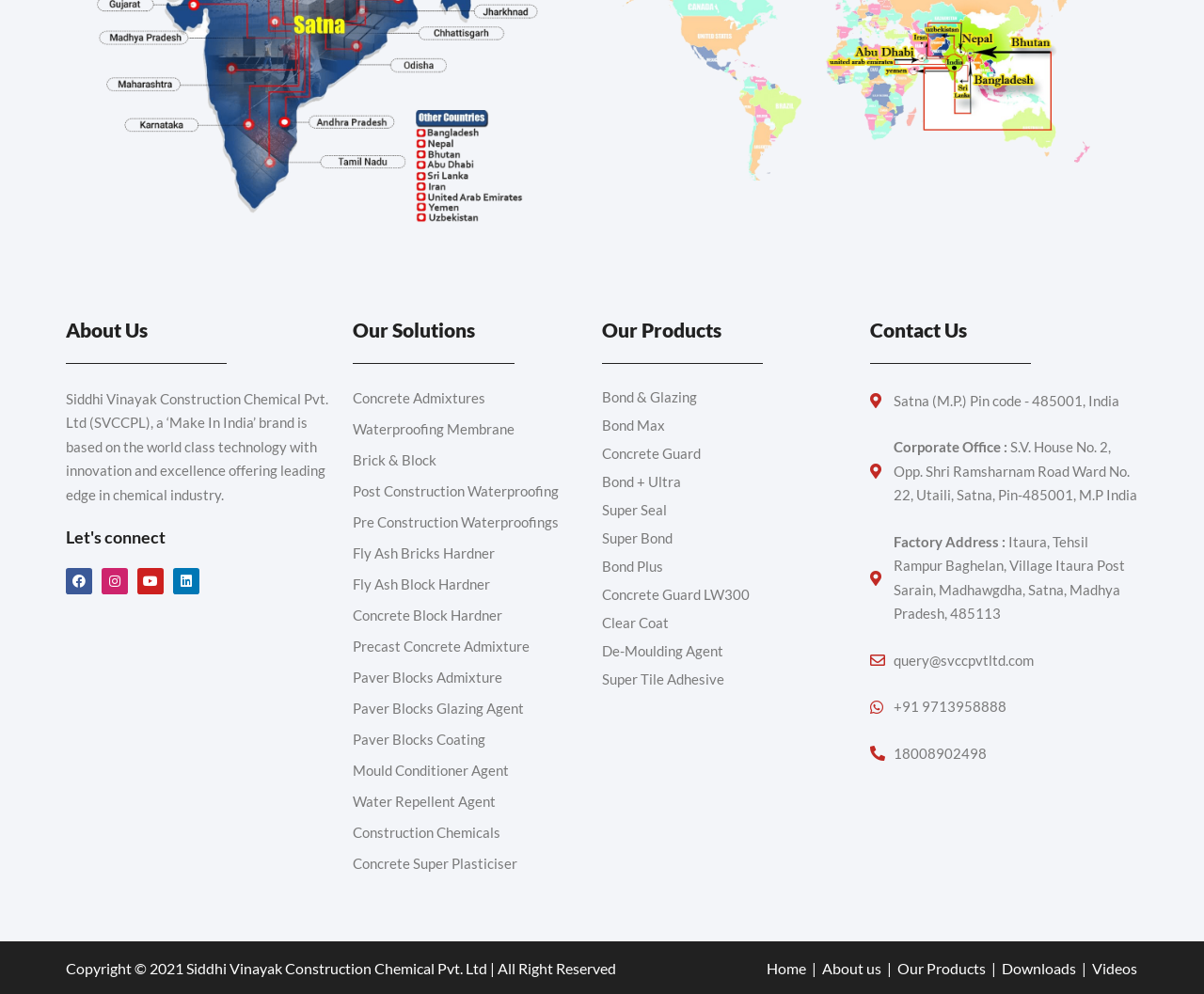Locate the bounding box coordinates of the element that should be clicked to fulfill the instruction: "Send an email to query@svccpvtltd.com".

[0.723, 0.652, 0.945, 0.676]